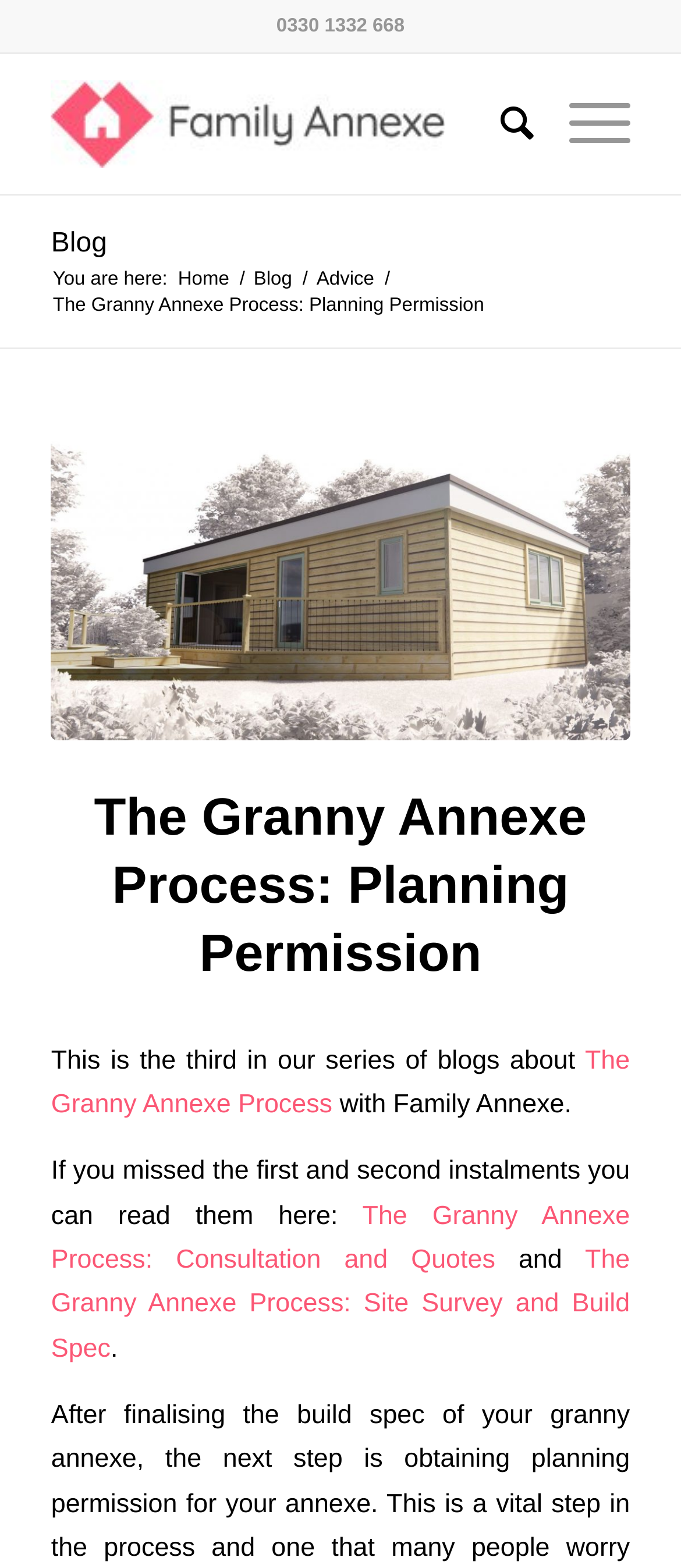Explain the contents of the webpage comprehensively.

This webpage is about the Granny Annexe Process, specifically focusing on planning permission. At the top, there is a phone number "0330 1332 668" and a logo of Family Annexe, which is an image. Below the logo, there is a menu bar with links to "Search", "Menu", "Blog", and other pages. 

On the left side, there is a breadcrumb navigation showing the current page's location, with links to "Home" and "Blog". The main title of the page "The Granny Annexe Process: Planning Permission" is displayed prominently. 

Below the title, there is an image of a Sycamore Granny Annexe with a Flat Roof, which is a link to more information. The main content of the page starts with a heading "The Granny Annexe Process: Planning Permission" and then describes the process in a series of paragraphs. The text explains that this is the third blog in a series and provides links to the first and second instalments.

At the bottom of the page, there is a footer section with contact information, including a phone number and an email address. There is also a copyright notice stating "© Copyright - Family Annexe 2024". The footer section also contains a menu with links to various pages, including "Home", "Our Annexes", "Features & Finishes", "General Info", "Blog", and "Contact Family Annexe".